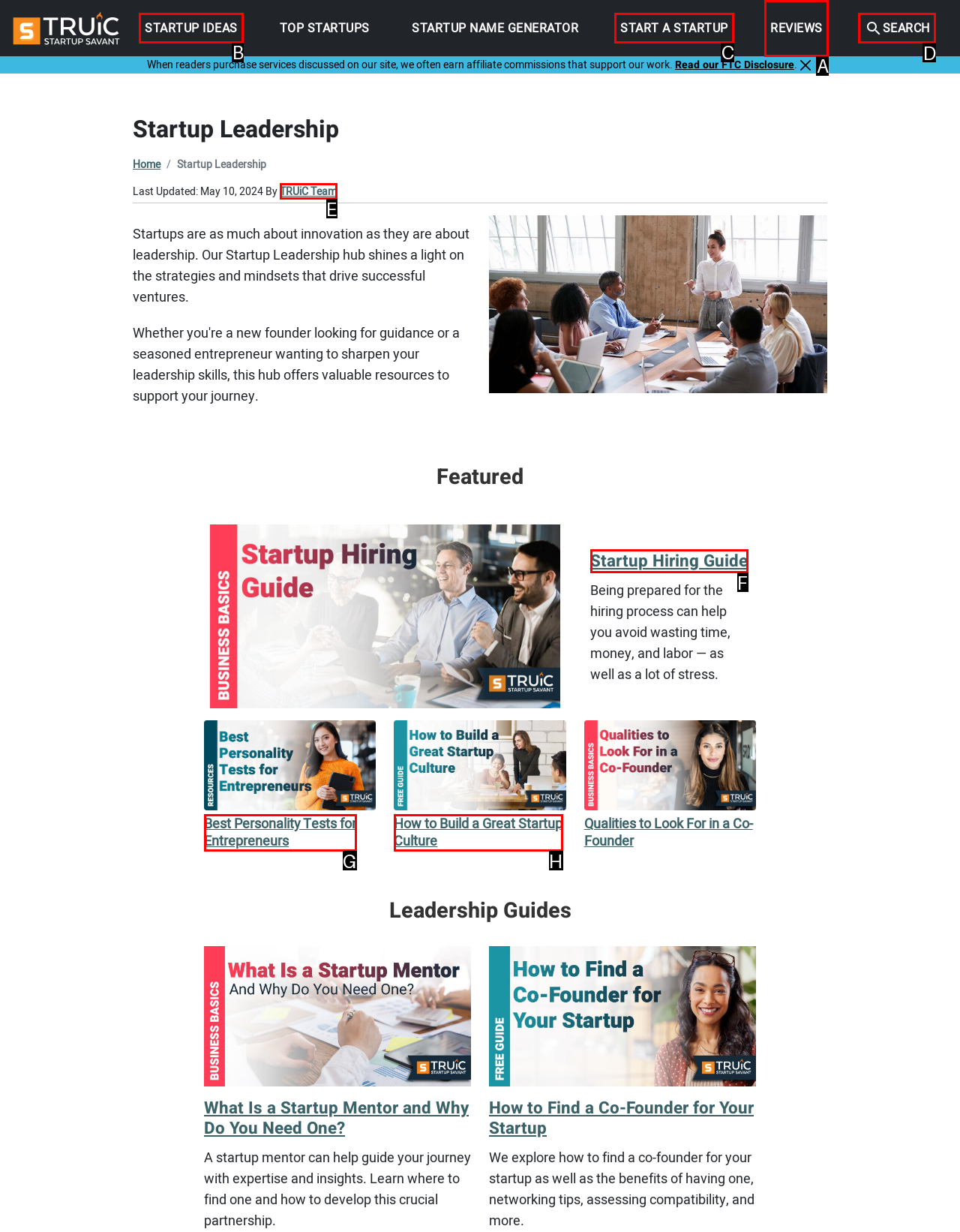Identify the HTML element to click to execute this task: Learn about Startup Hiring Guide Respond with the letter corresponding to the proper option.

F